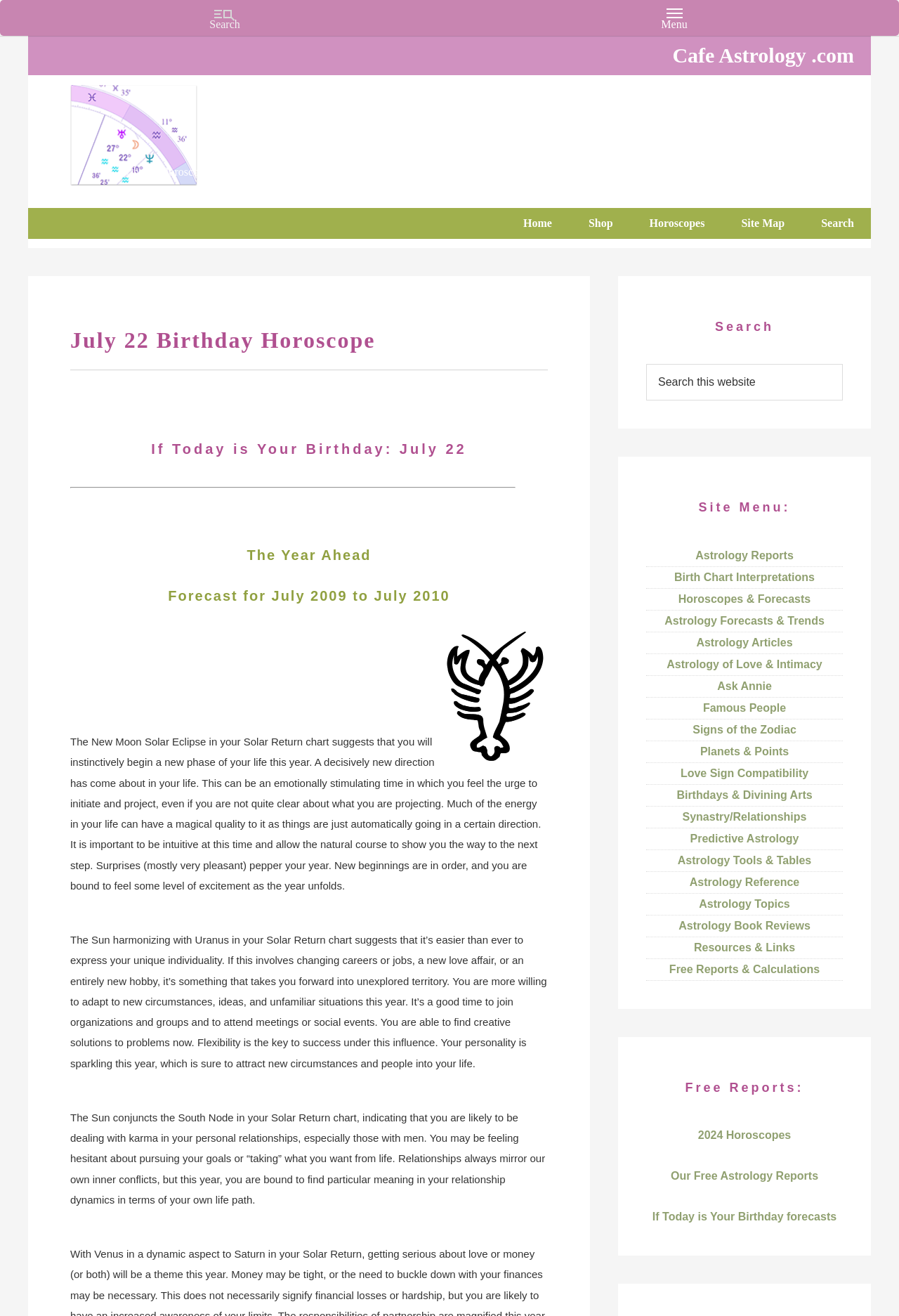Provide the bounding box coordinates of the HTML element this sentence describes: "Site Map". The bounding box coordinates consist of four float numbers between 0 and 1, i.e., [left, top, right, bottom].

[0.806, 0.158, 0.892, 0.182]